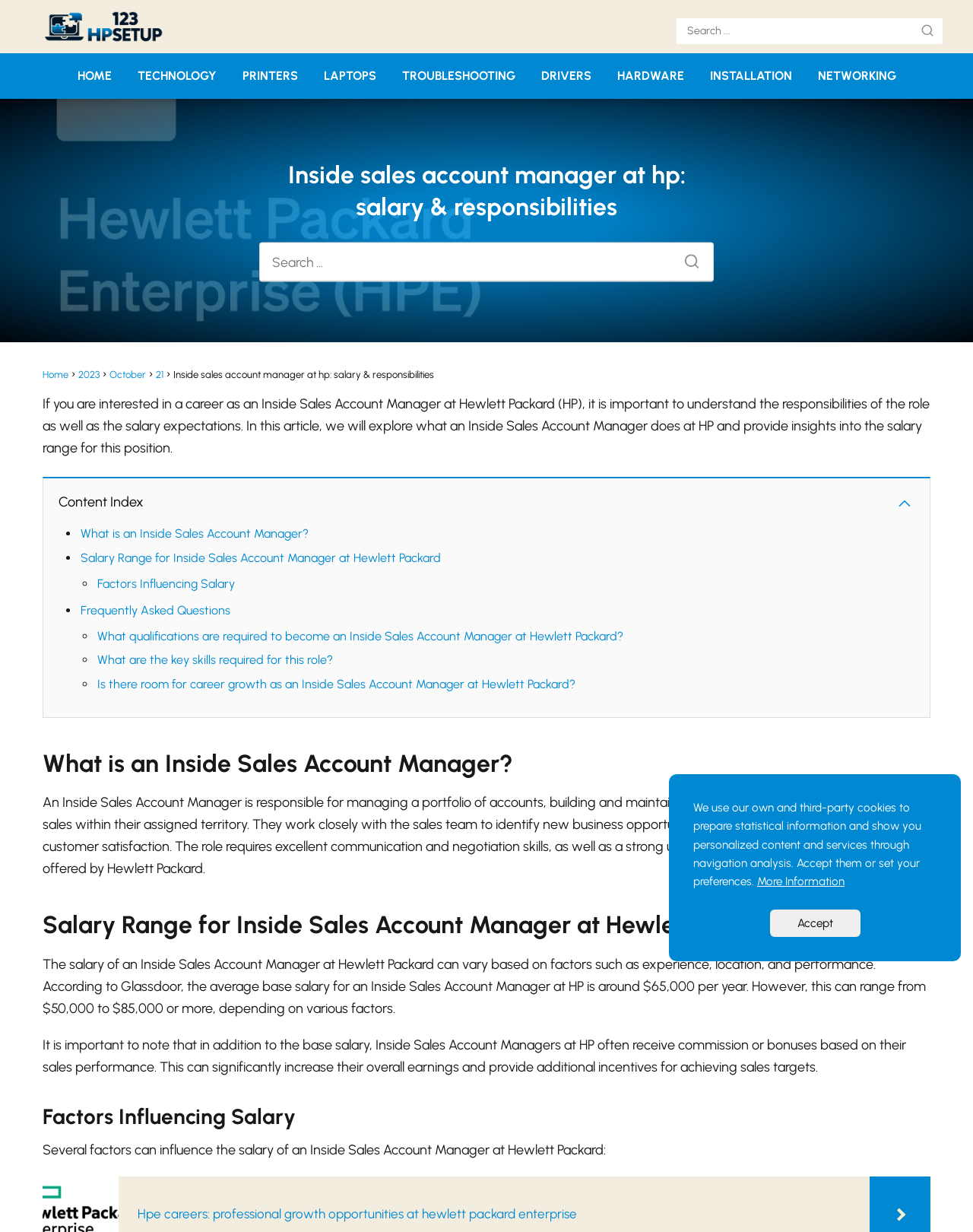Please determine the bounding box coordinates of the element's region to click for the following instruction: "Click on What is an Inside Sales Account Manager?".

[0.083, 0.427, 0.317, 0.439]